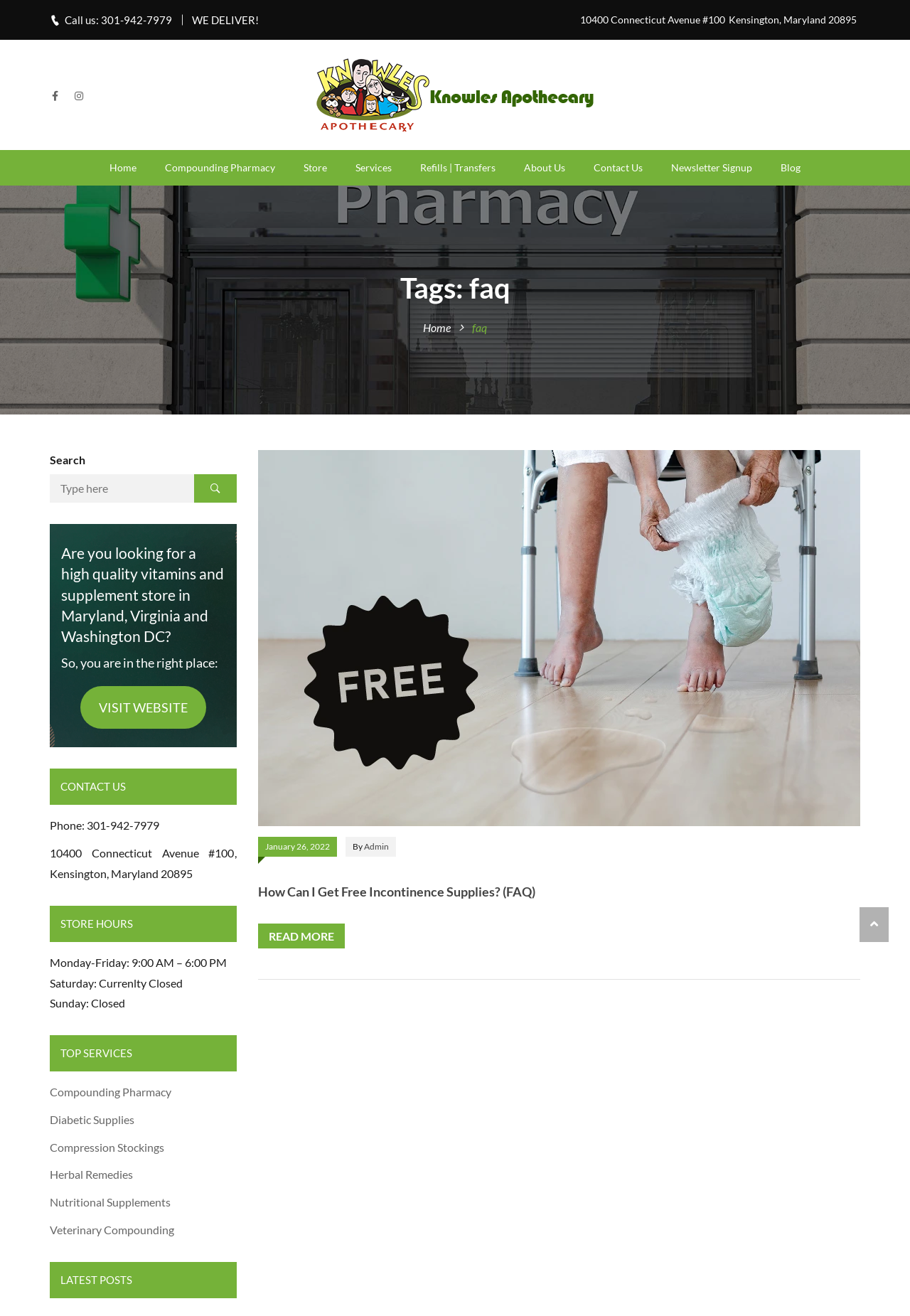Identify the bounding box coordinates for the UI element described as follows: Refills | Transfers. Use the format (top-left x, top-left y, bottom-right x, bottom-right y) and ensure all values are floating point numbers between 0 and 1.

[0.446, 0.114, 0.56, 0.141]